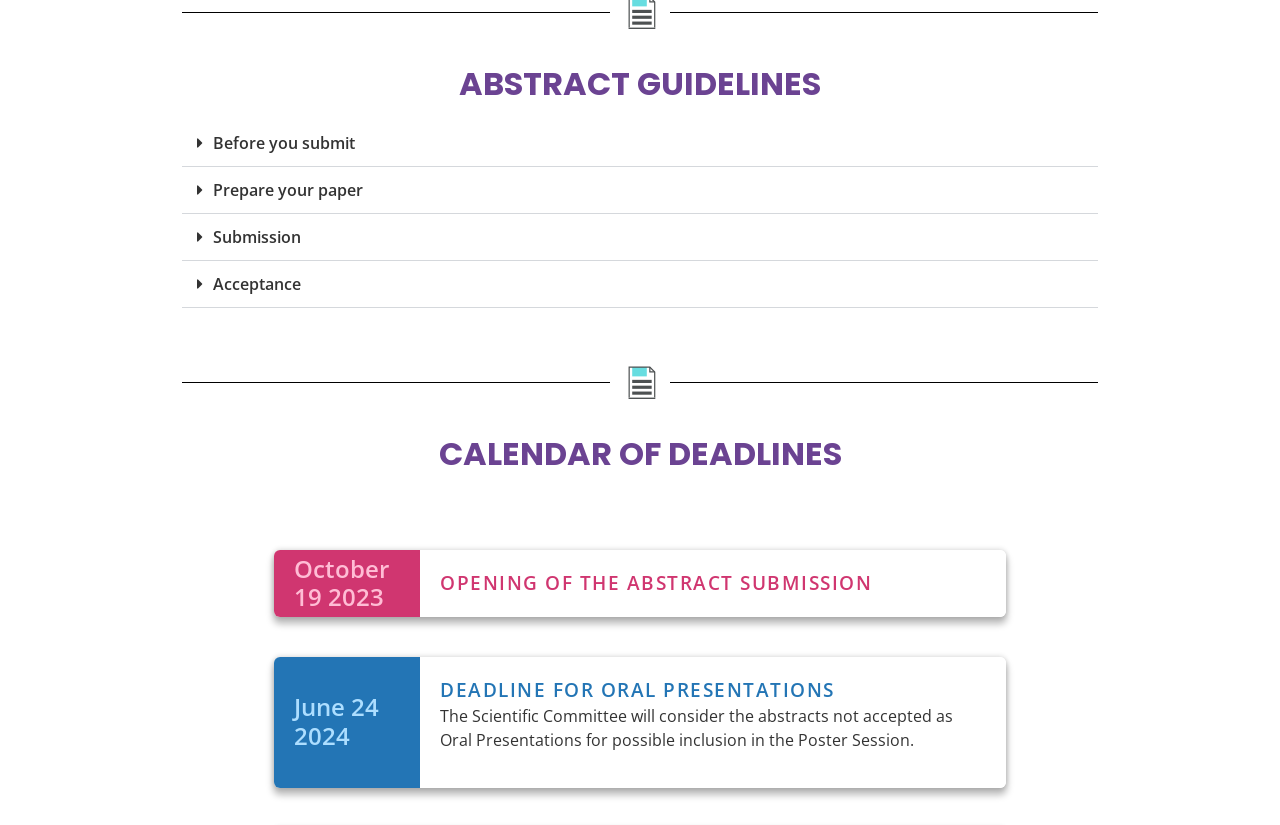What is the deadline for oral presentations?
Provide a detailed answer to the question, using the image to inform your response.

I found the deadline for oral presentations by looking at the StaticText element that says 'June 24 2024' and its corresponding description 'DEADLINE FOR ORAL PRESENTATIONS'.